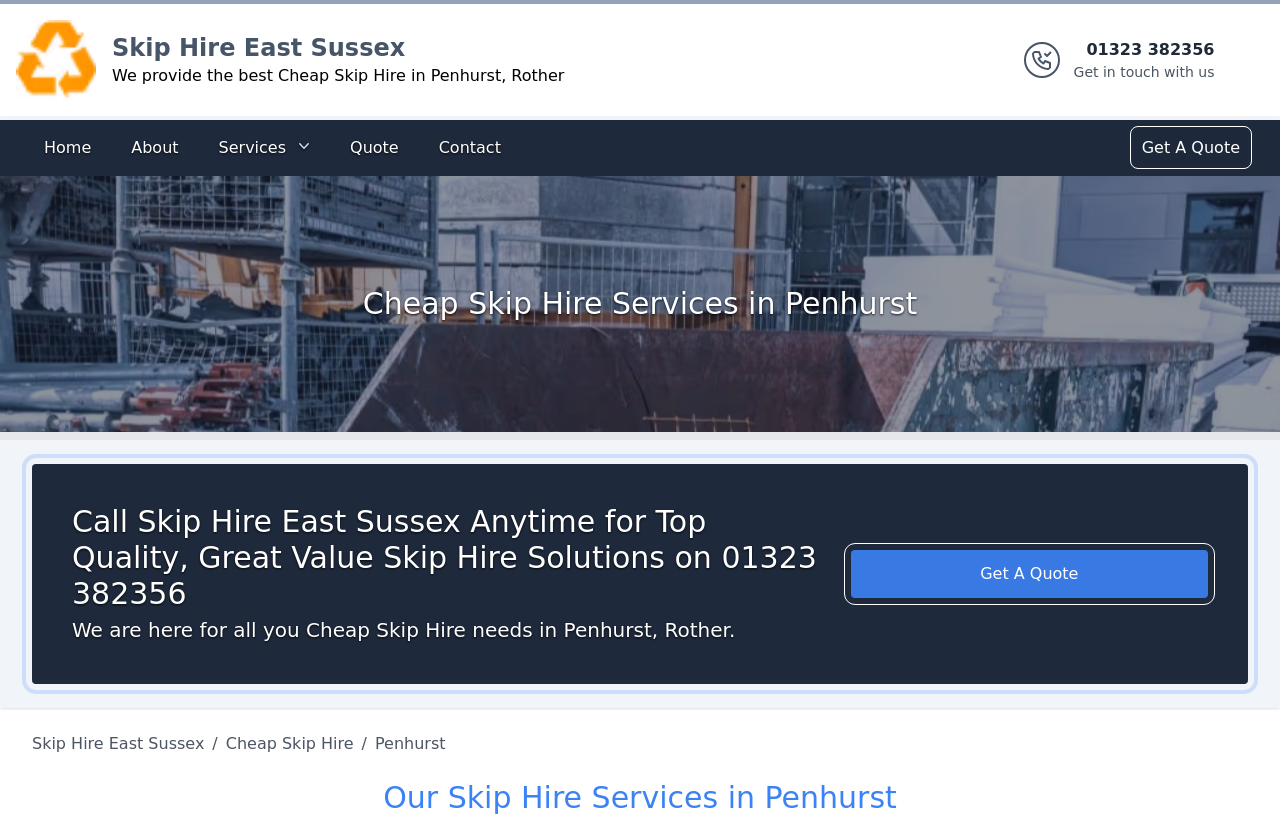Find the primary header on the webpage and provide its text.

Cheap Skip Hire Services in Penhurst